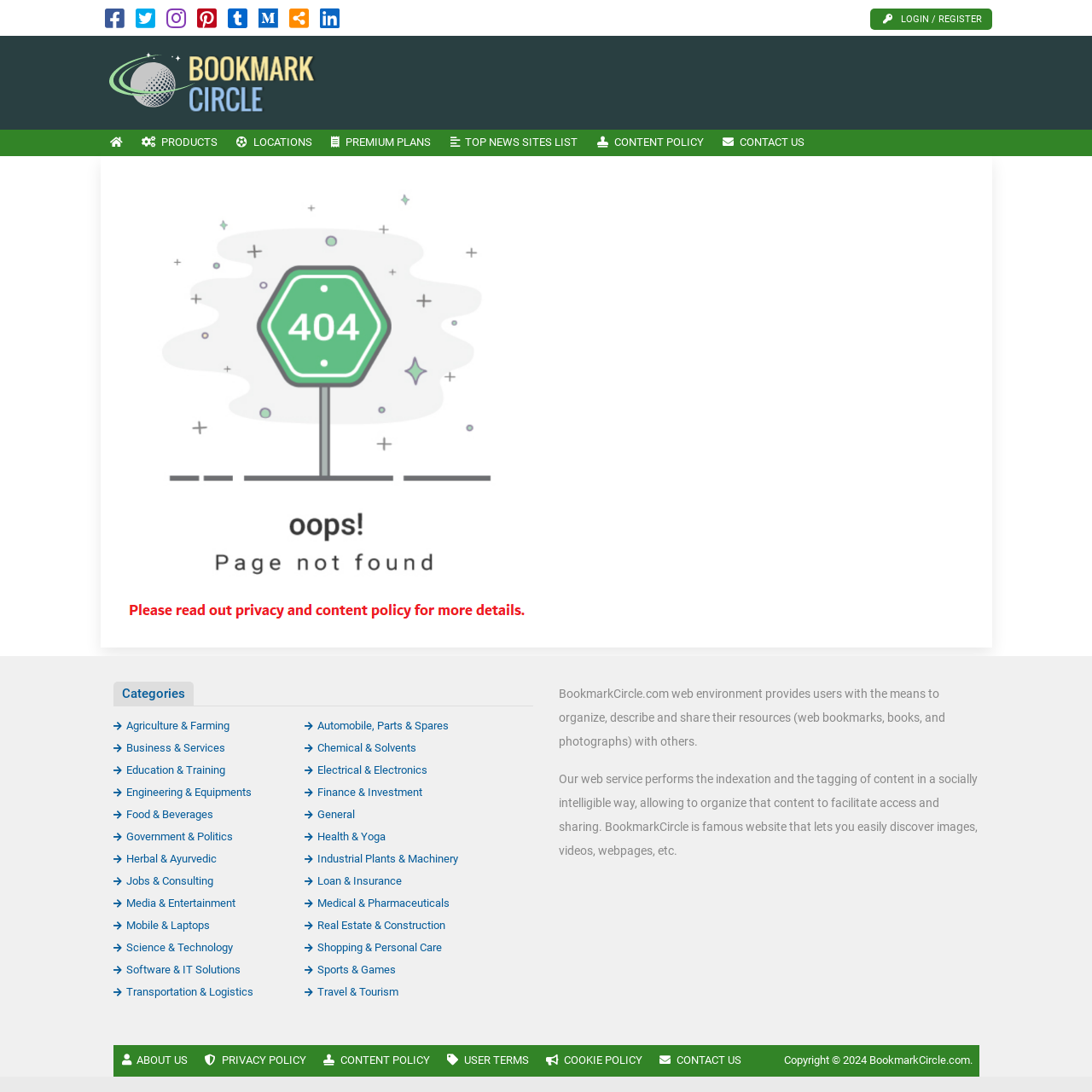What is the last link in the footer section?
Give a single word or phrase answer based on the content of the image.

CONTACT US